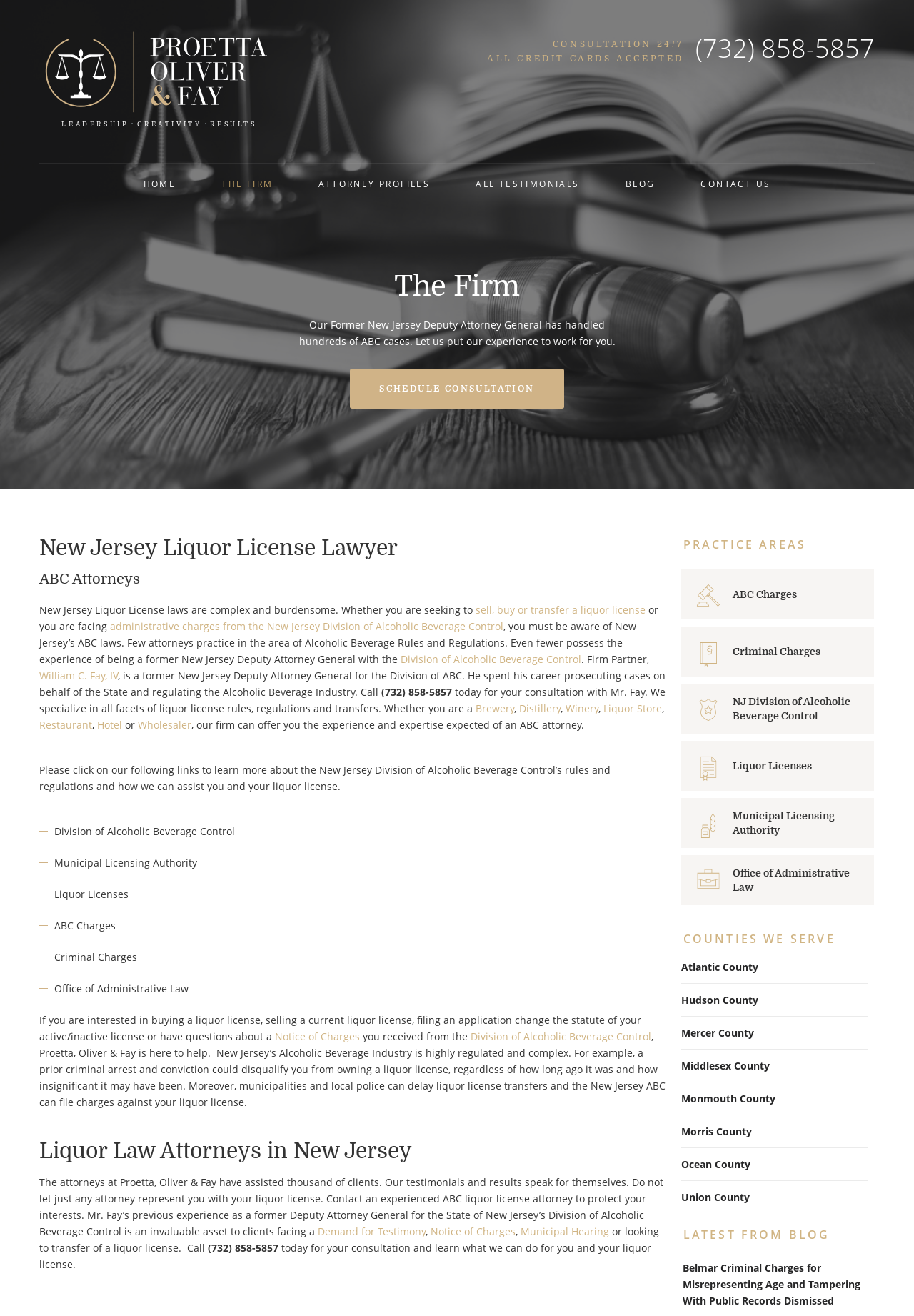Locate the bounding box coordinates of the area where you should click to accomplish the instruction: "Call the phone number".

[0.761, 0.023, 0.957, 0.05]